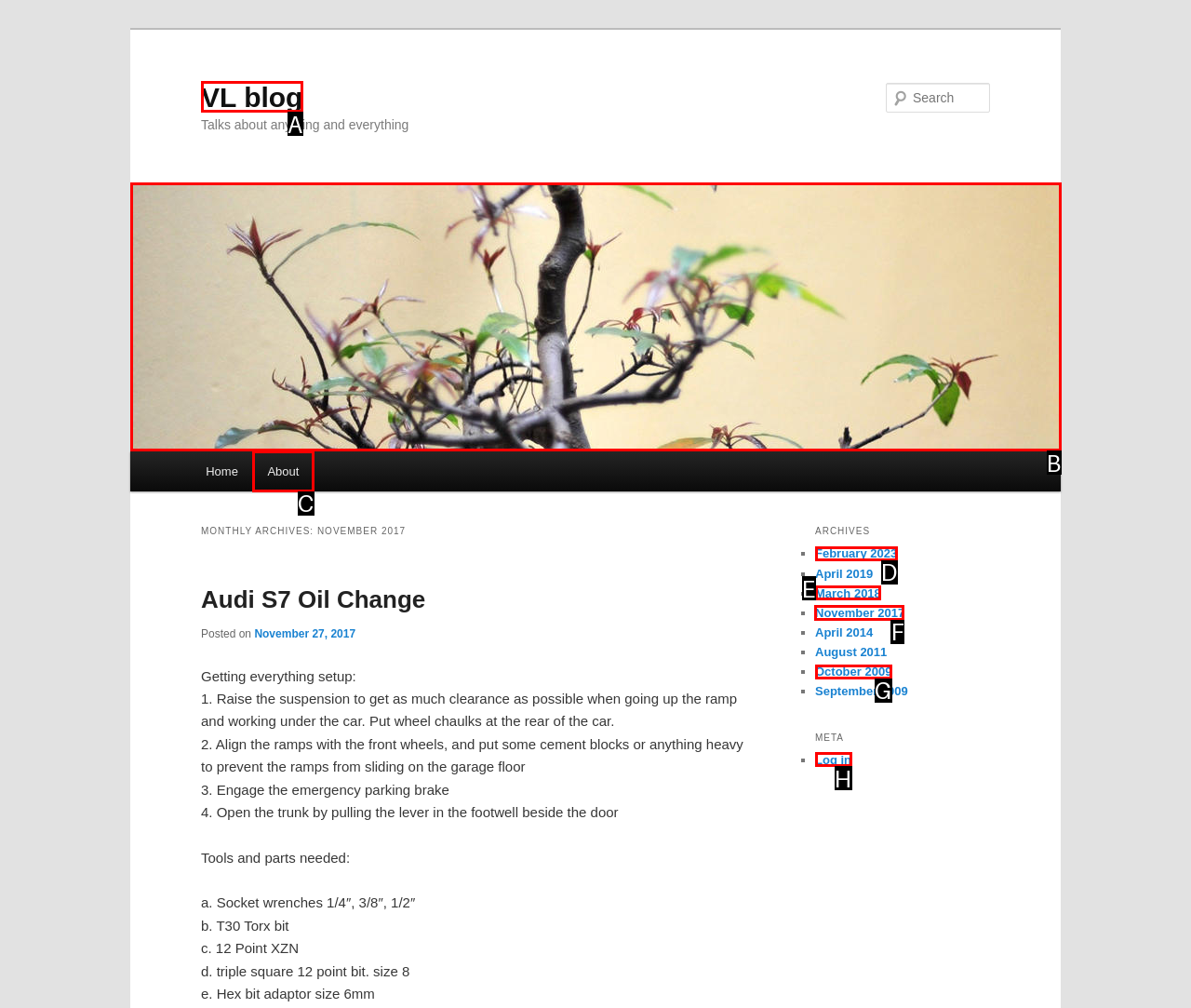Choose the letter of the option that needs to be clicked to perform the task: Follow on Twitter. Answer with the letter.

None